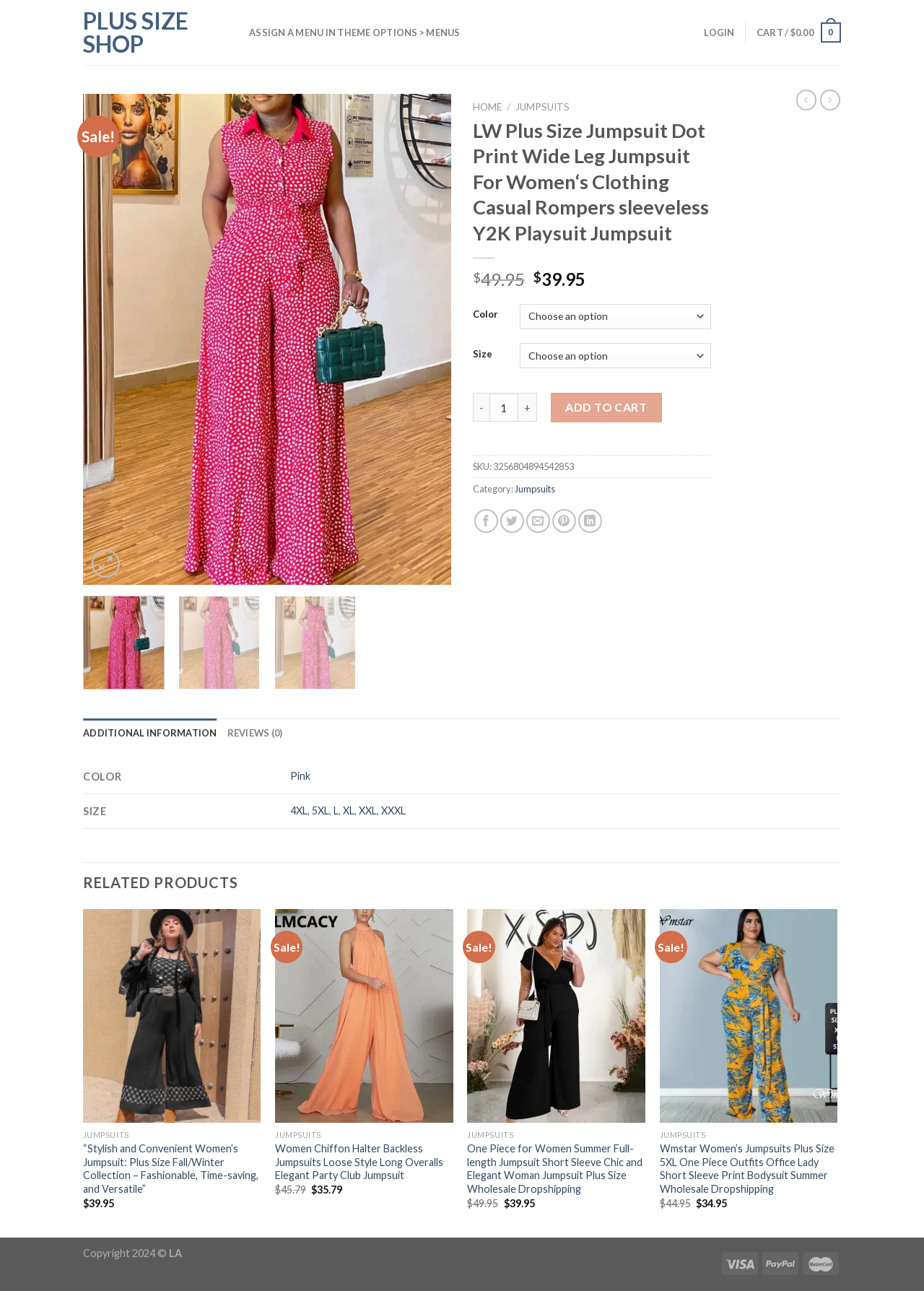Identify the main heading of the webpage and provide its text content.

LW Plus Size Jumpsuit Dot Print Wide Leg Jumpsuit For Women‘s Clothing Casual Rompers sleeveless Y2K Playsuit Jumpsuit